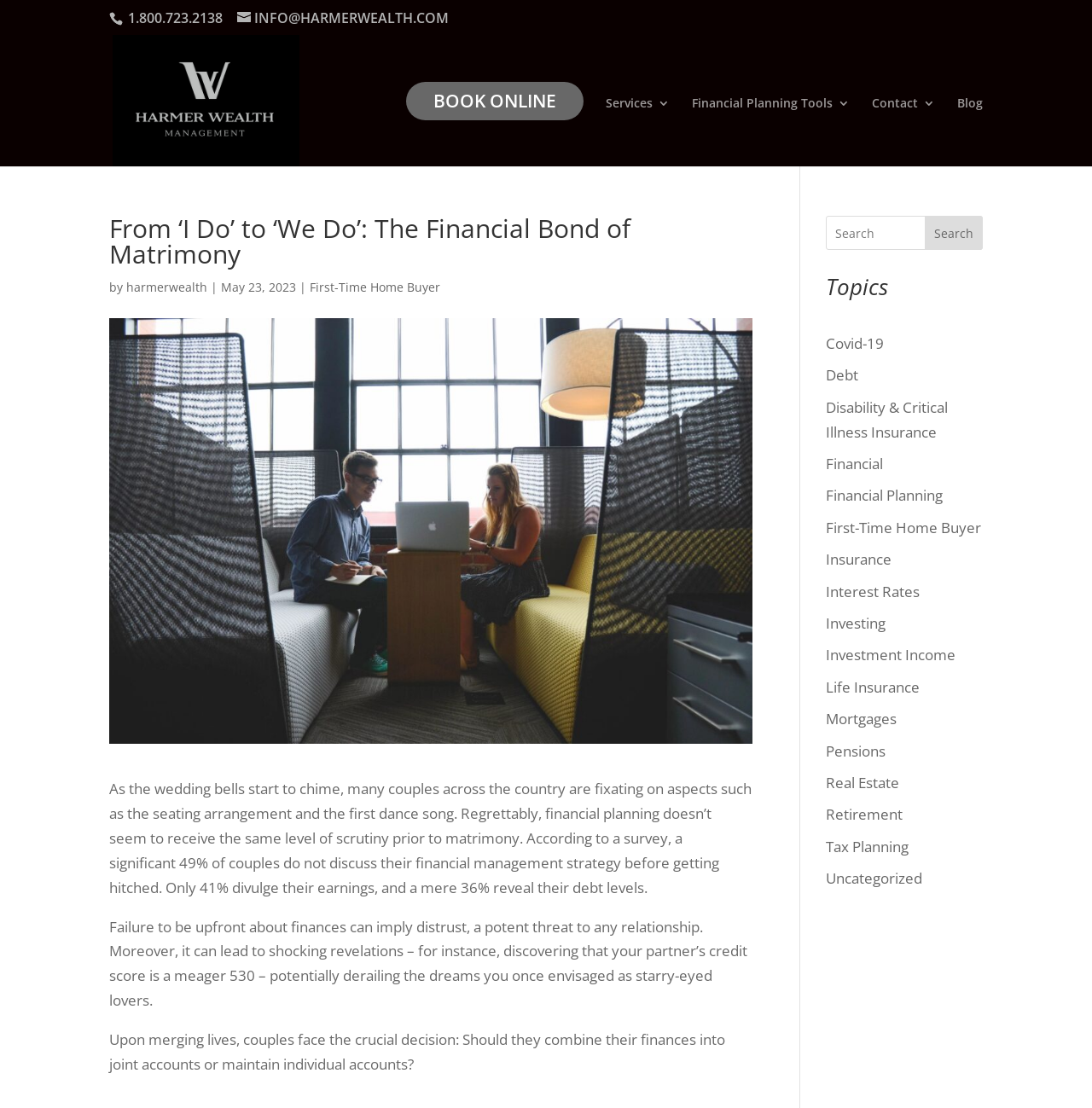Determine the bounding box coordinates of the region to click in order to accomplish the following instruction: "Read the blog". Provide the coordinates as four float numbers between 0 and 1, specifically [left, top, right, bottom].

[0.877, 0.088, 0.9, 0.15]